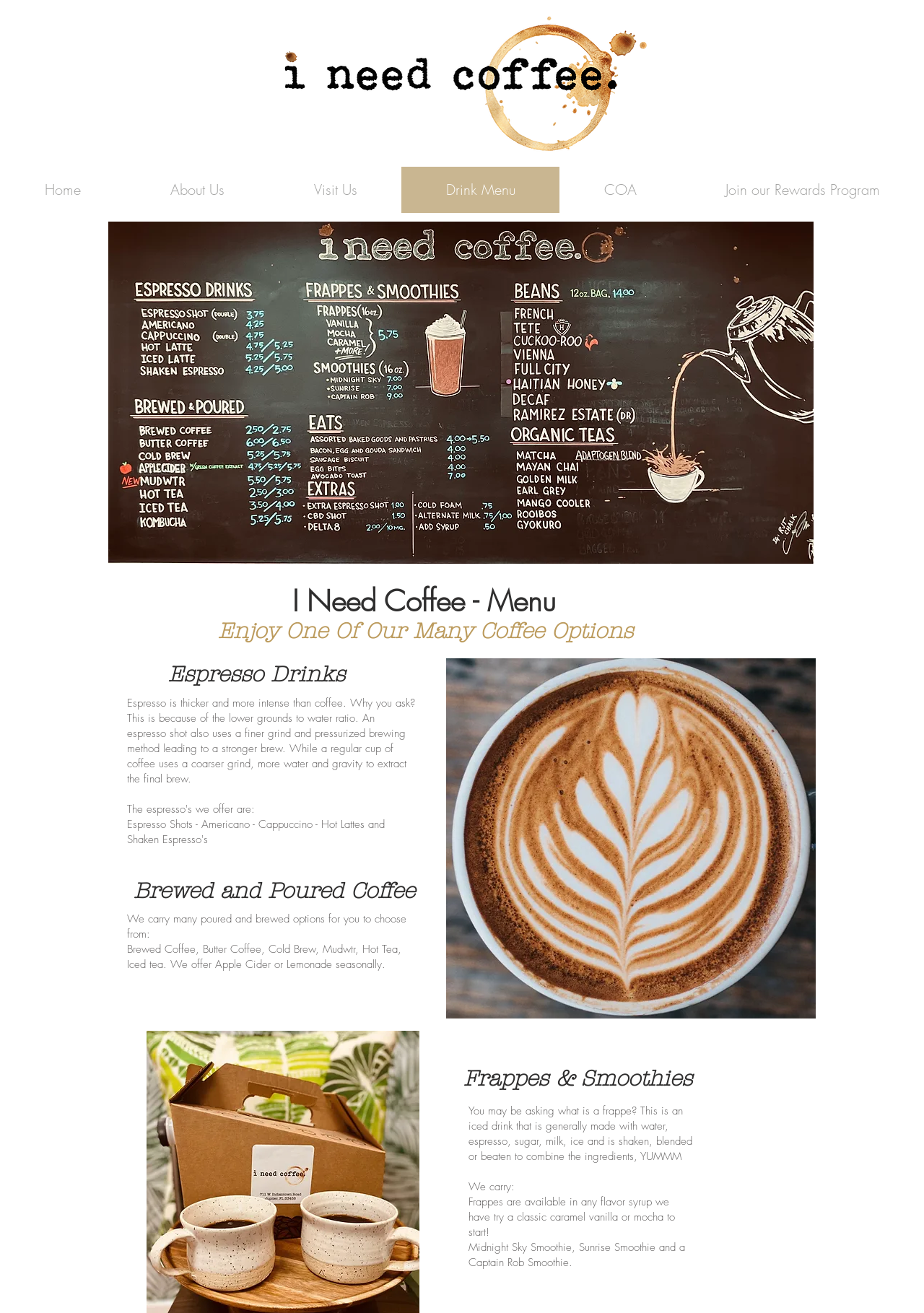Answer the question using only a single word or phrase: 
What is the name of the coffee shop?

I Need Coffee